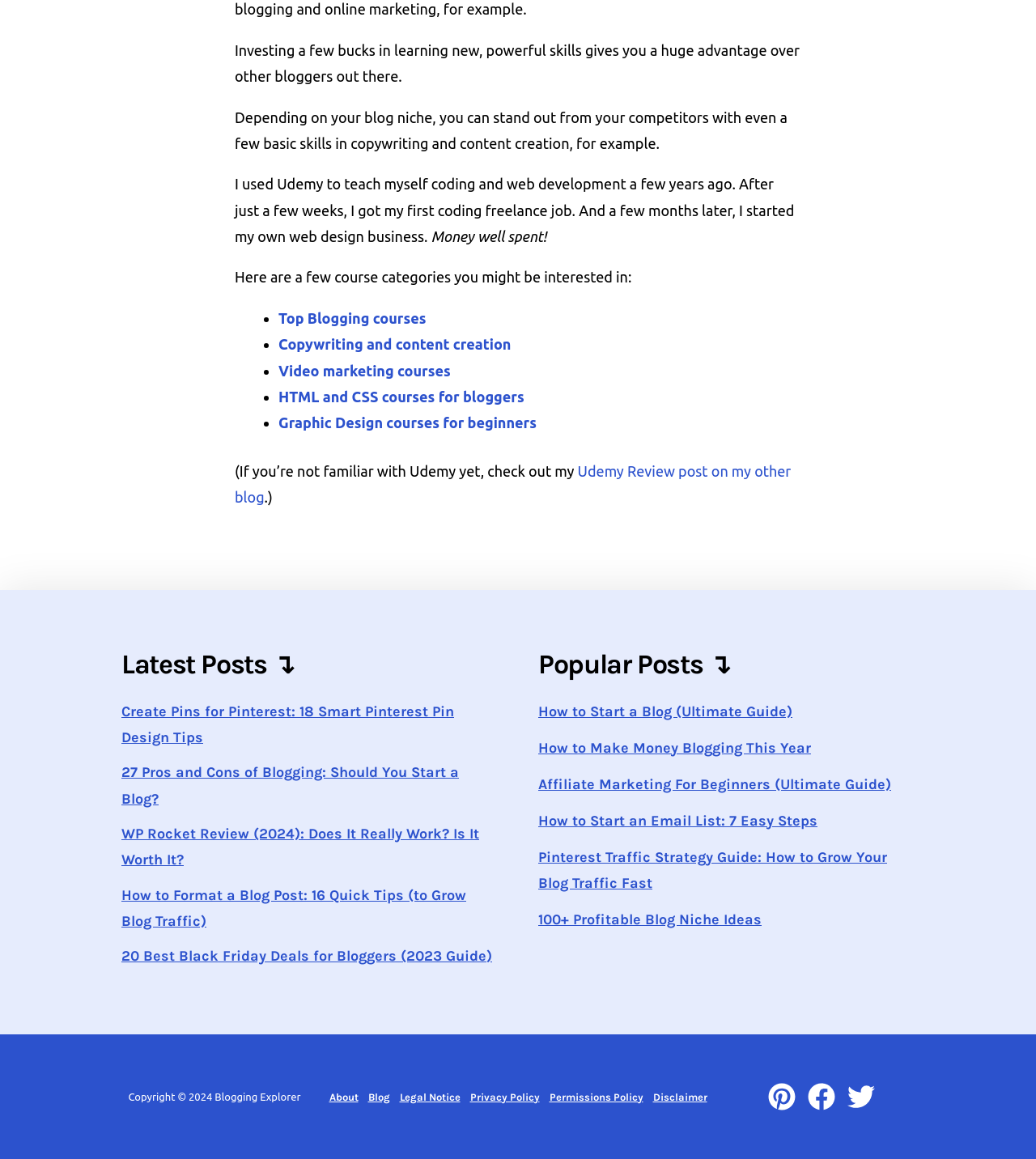Please identify the bounding box coordinates of the clickable region that I should interact with to perform the following instruction: "Click the CCJENSEN logo". The coordinates should be expressed as four float numbers between 0 and 1, i.e., [left, top, right, bottom].

None